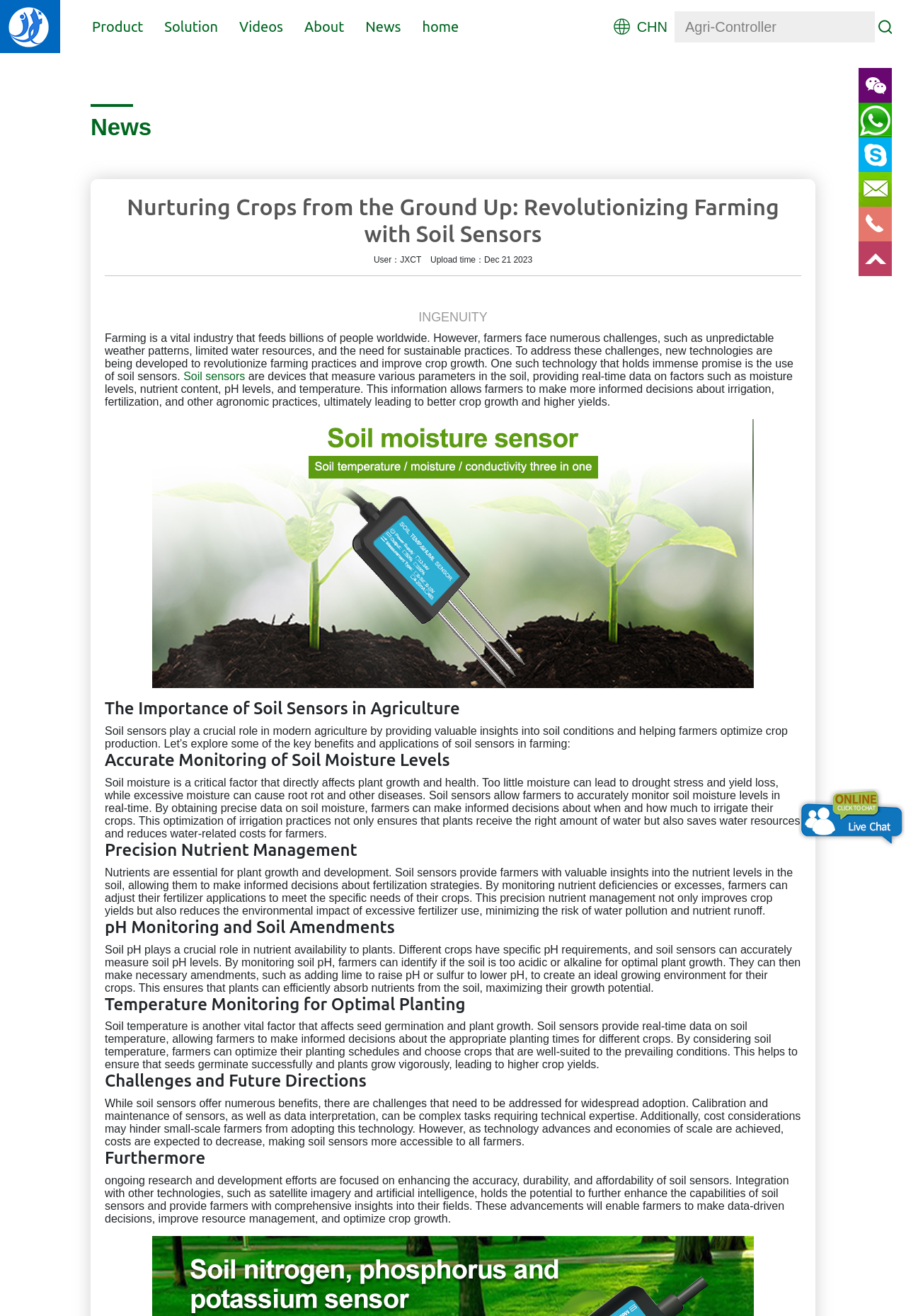Provide the bounding box coordinates for the area that should be clicked to complete the instruction: "Click on the 'Product' link".

[0.102, 0.012, 0.158, 0.028]